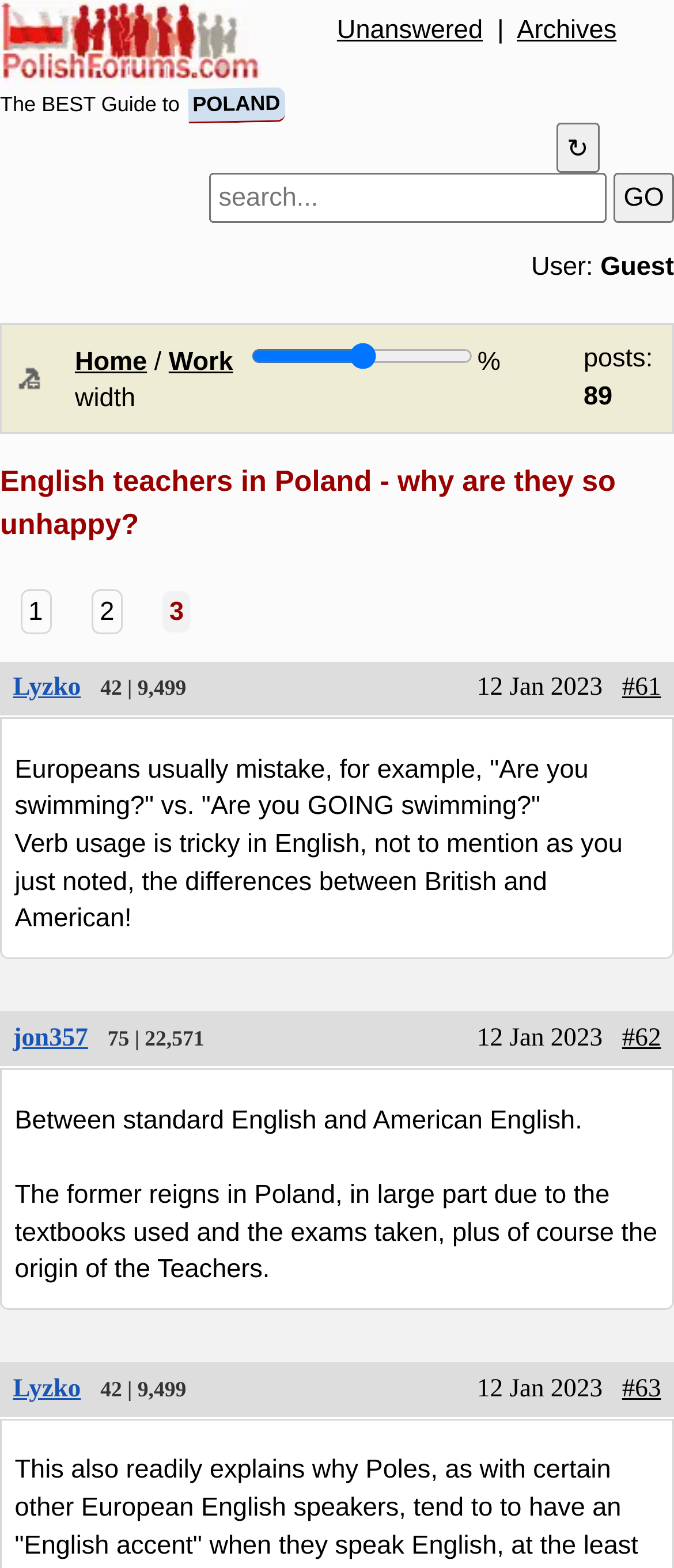Please answer the following question using a single word or phrase: 
How many posts are there in the thread started by 'Lyzko'?

9,499